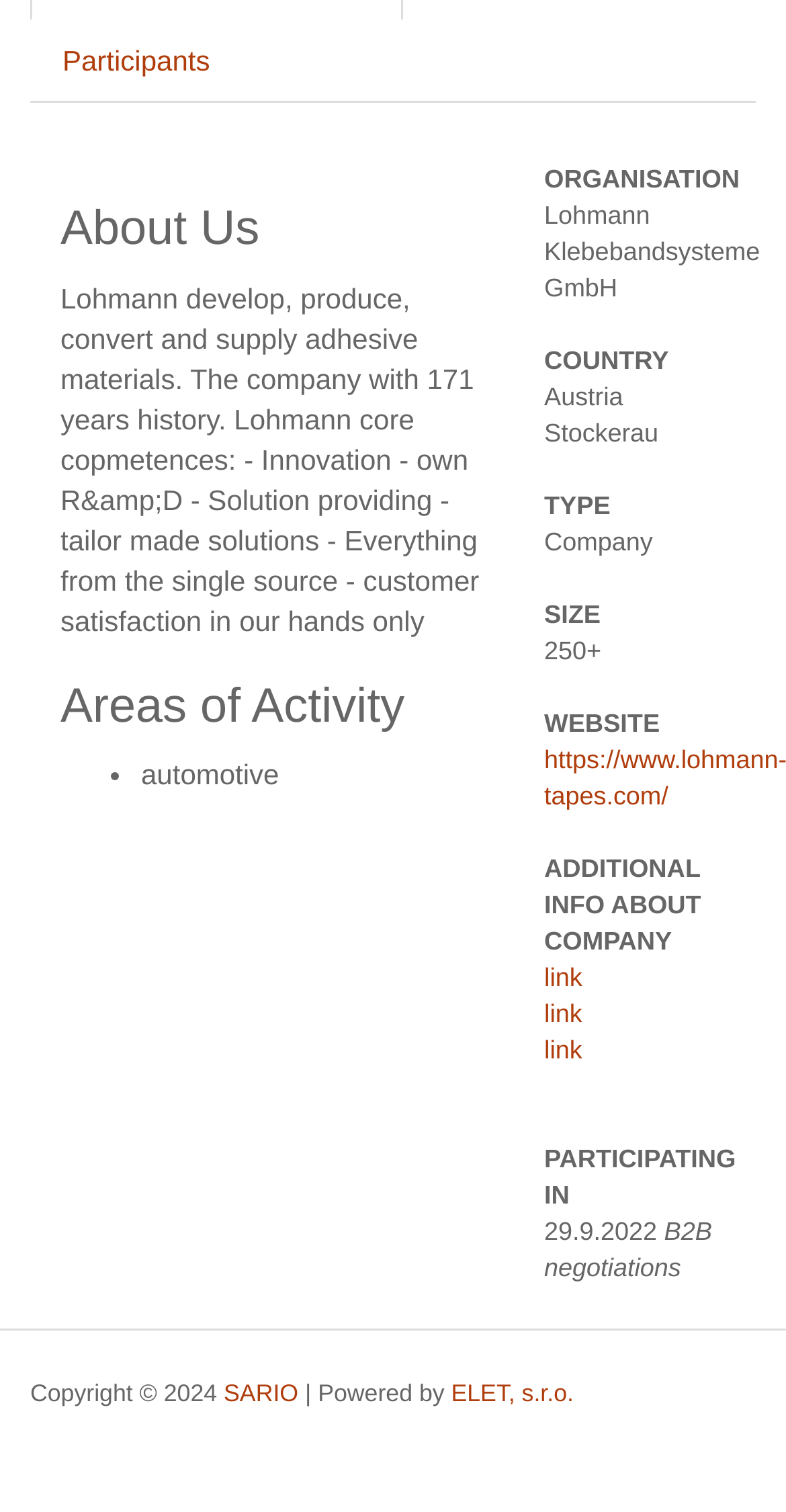For the following element description, predict the bounding box coordinates in the format (top-left x, top-left y, bottom-right x, bottom-right y). All values should be floating point numbers between 0 and 1. Description: alt="Logo"

None